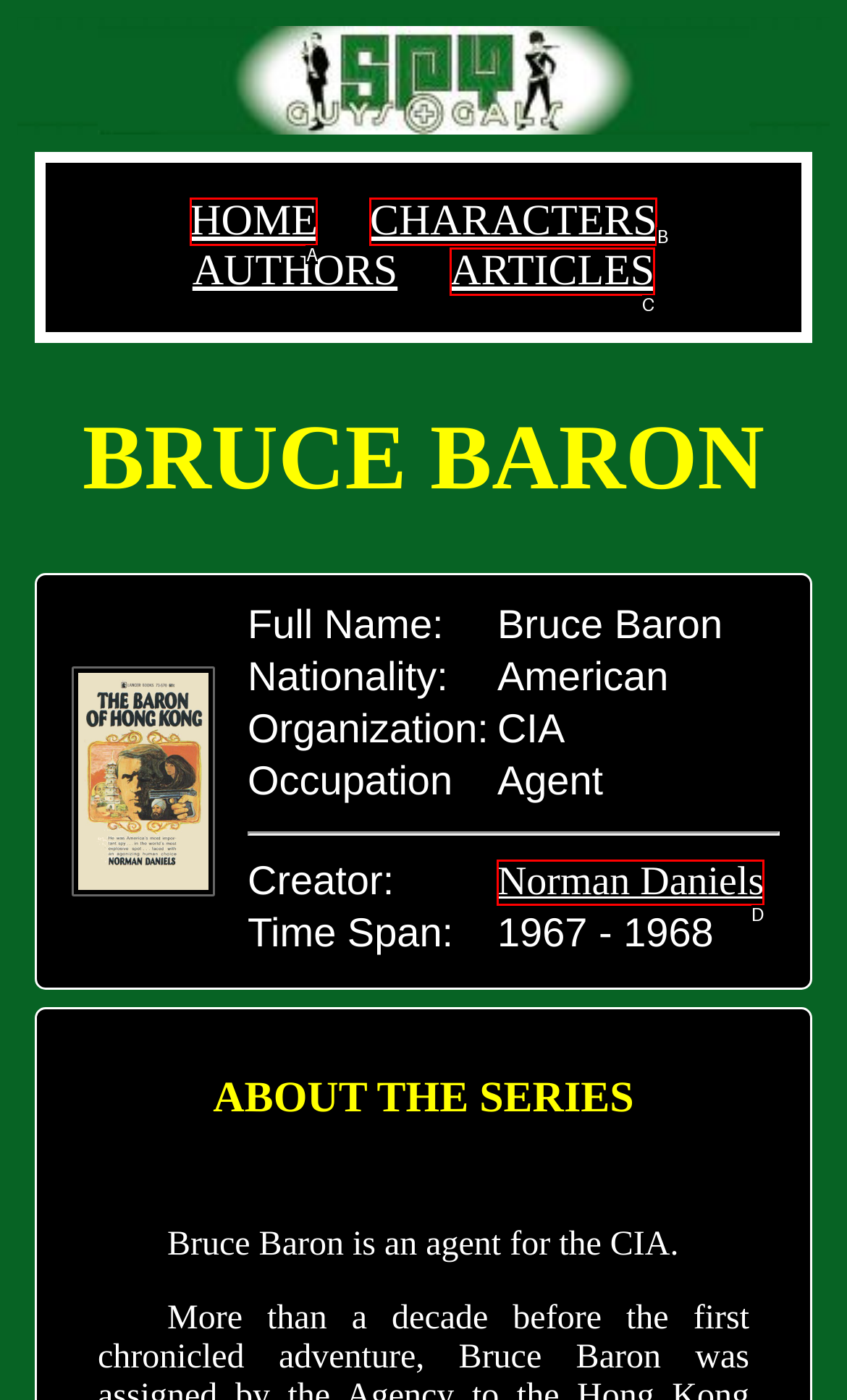Match the HTML element to the description: Norman Daniels. Respond with the letter of the correct option directly.

D